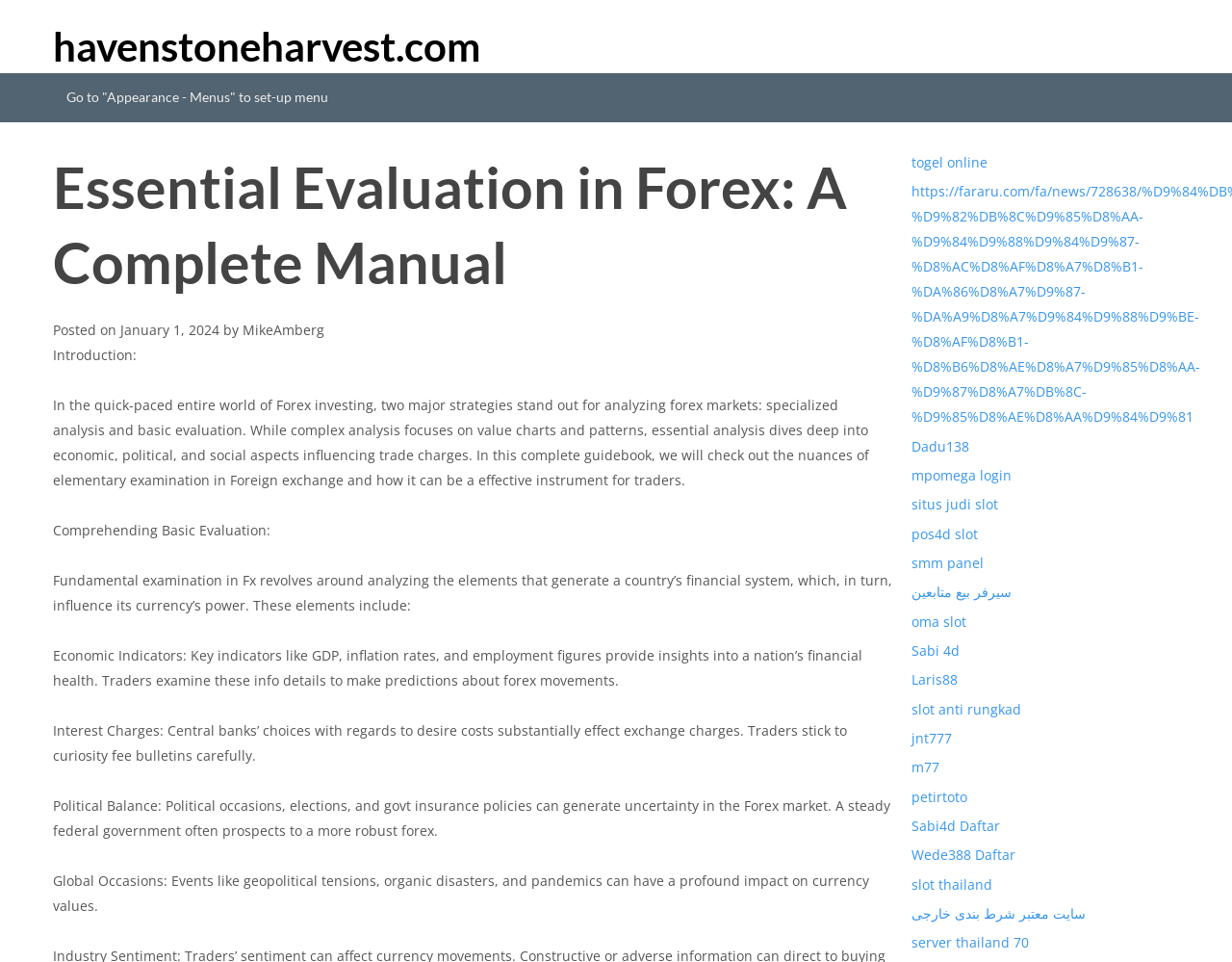What is the purpose of fundamental analysis in Forex?
Identify the answer in the screenshot and reply with a single word or phrase.

To analyze economic, political, and social aspects